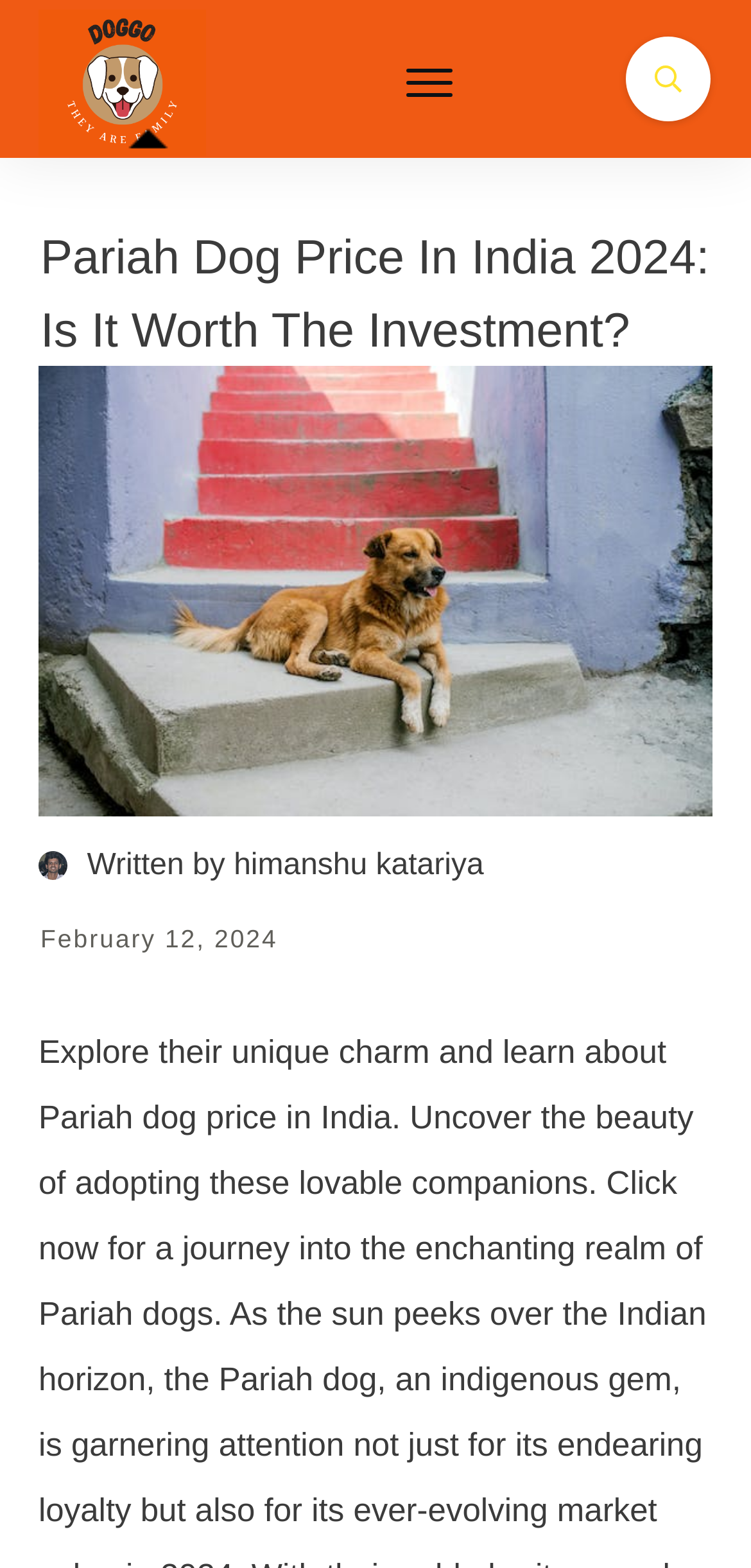Provide your answer in one word or a succinct phrase for the question: 
How many images are on the webpage?

4